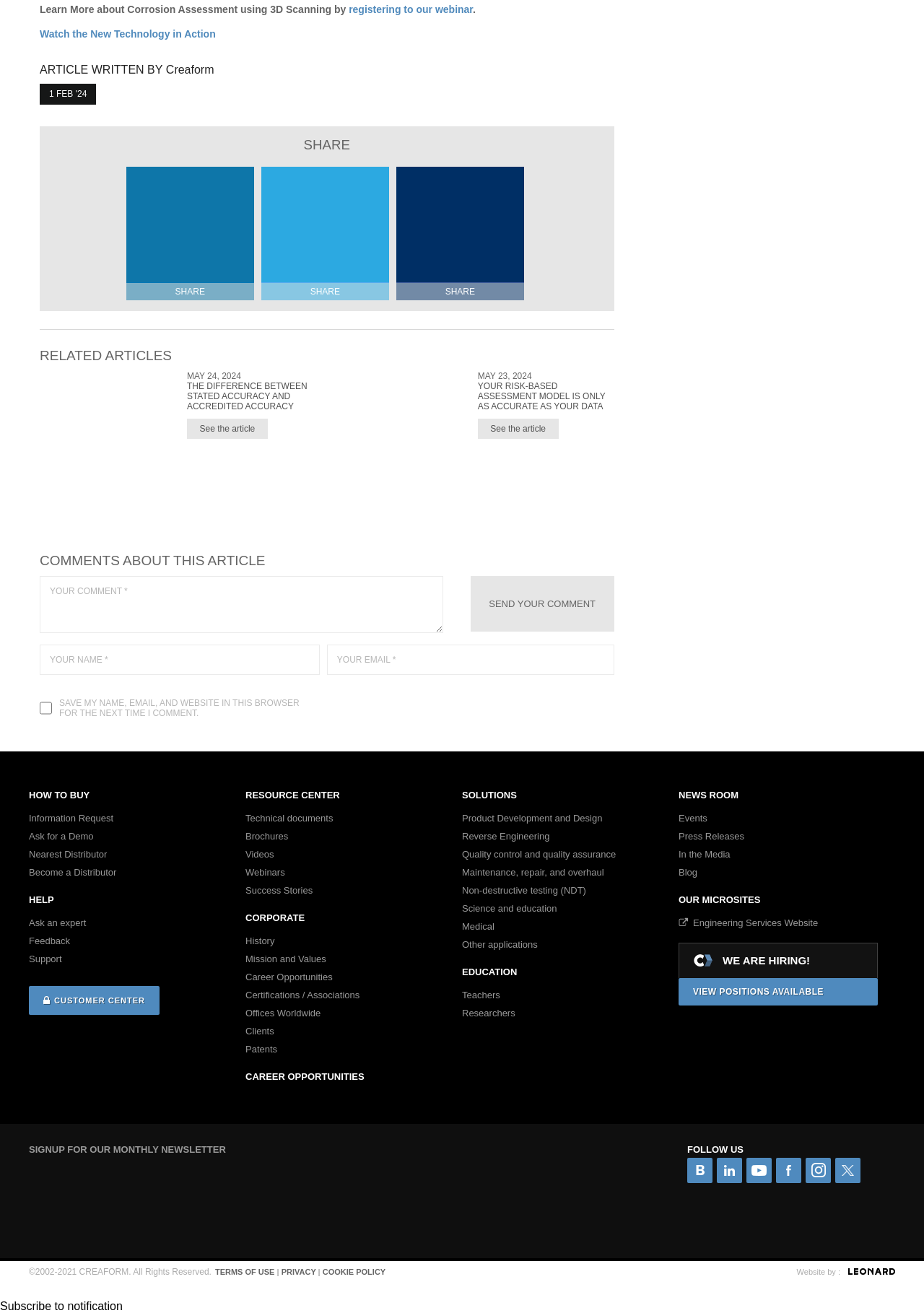Given the element description, predict the bounding box coordinates in the format (top-left x, top-left y, bottom-right x, bottom-right y). Make sure all values are between 0 and 1. Here is the element description: parent_node: YOUR COMMENT * name="comment"

[0.043, 0.438, 0.48, 0.482]